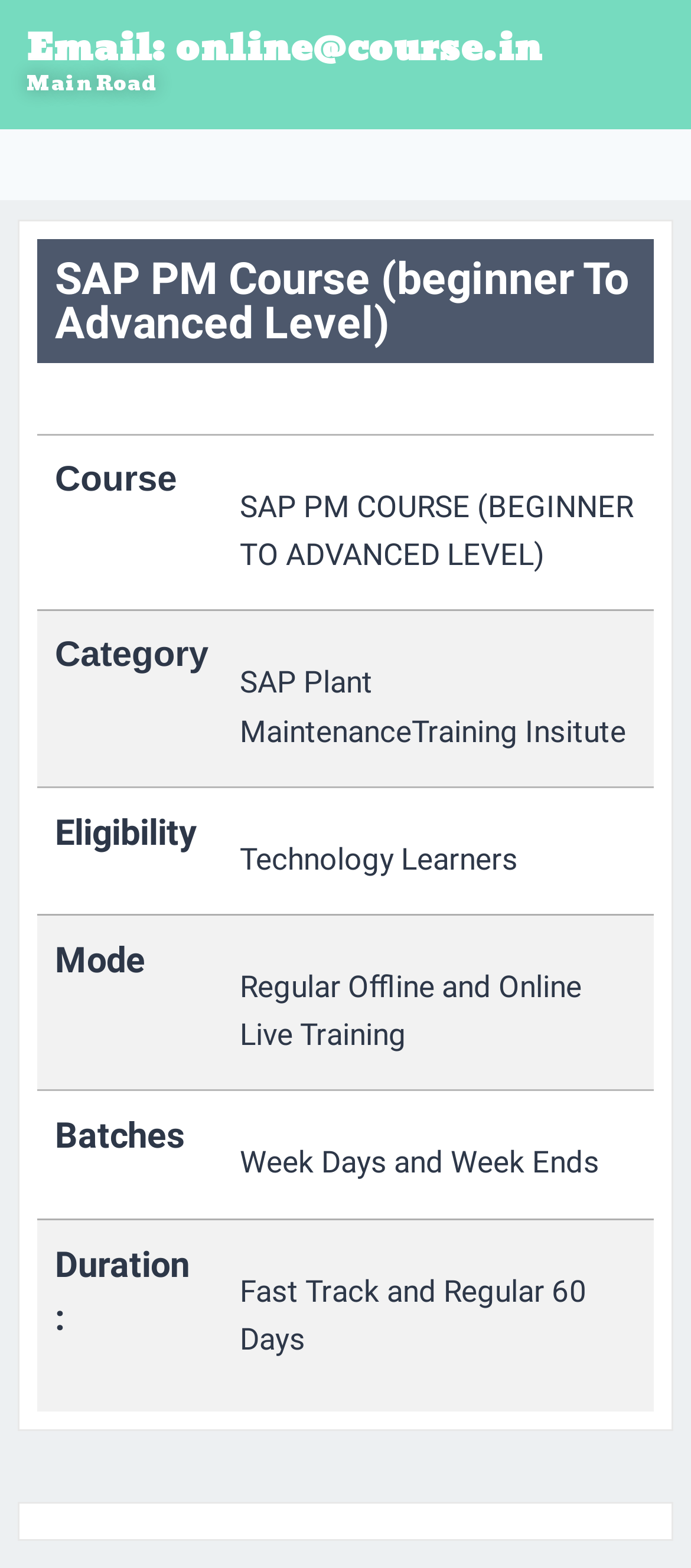What are the available batches for the course?
Provide a short answer using one word or a brief phrase based on the image.

Week Days and Week Ends